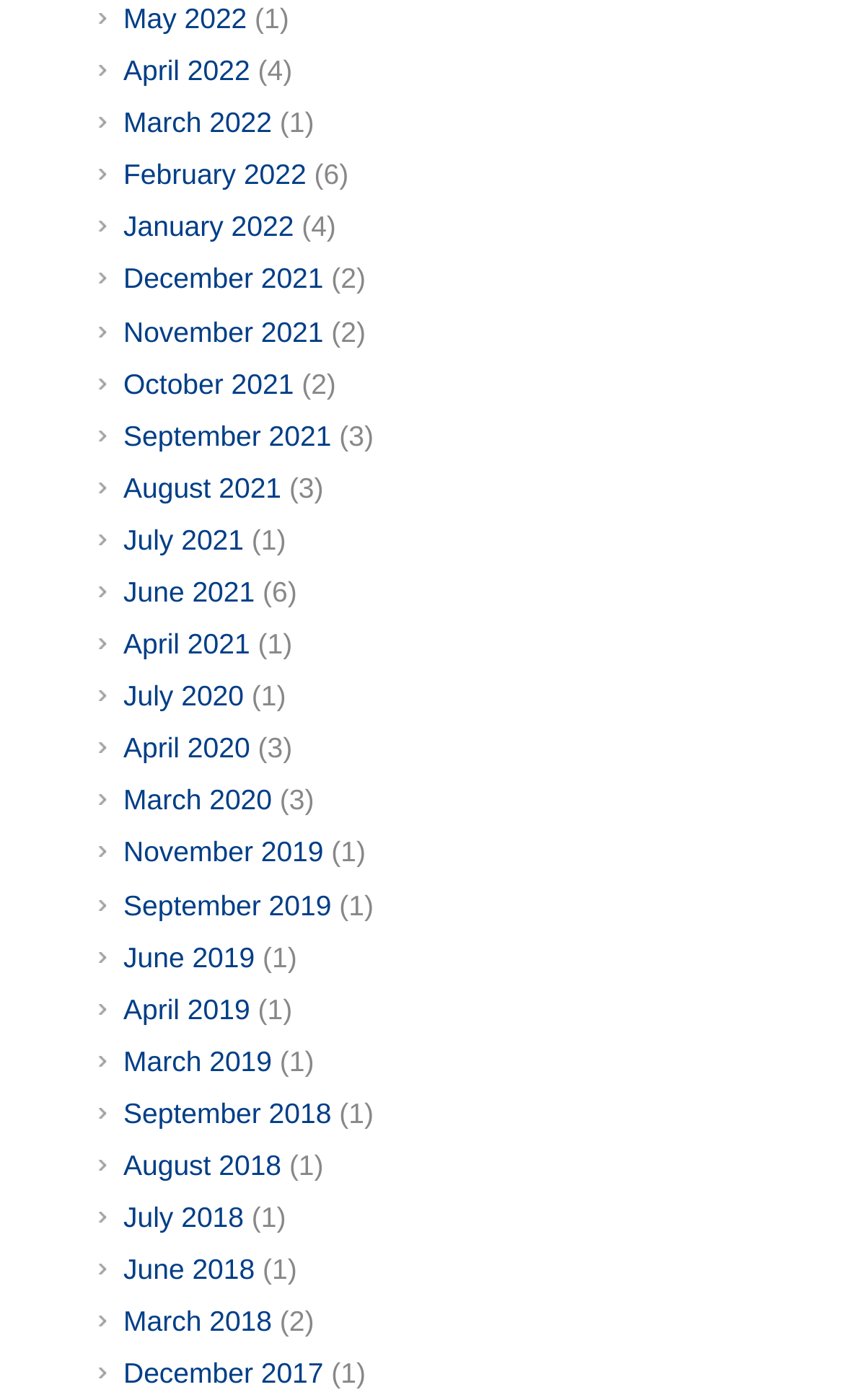What is the earliest month listed?
Based on the image, provide your answer in one word or phrase.

December 2017